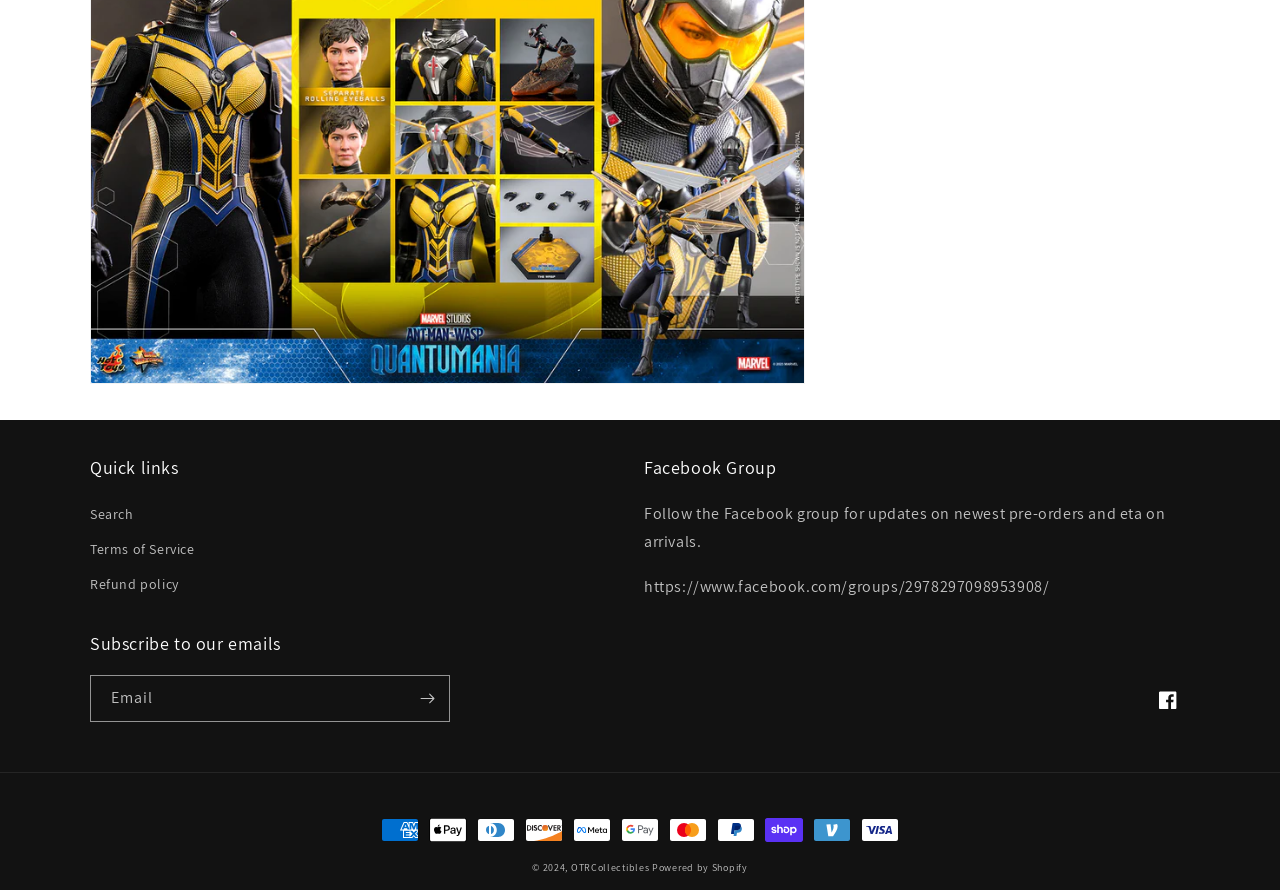What is the purpose of the 'Subscribe' button?
Please answer the question with as much detail as possible using the screenshot.

The 'Subscribe' button is used to submit the email address entered in the textbox to receive emails from the website, likely for newsletters, updates, or promotional content.